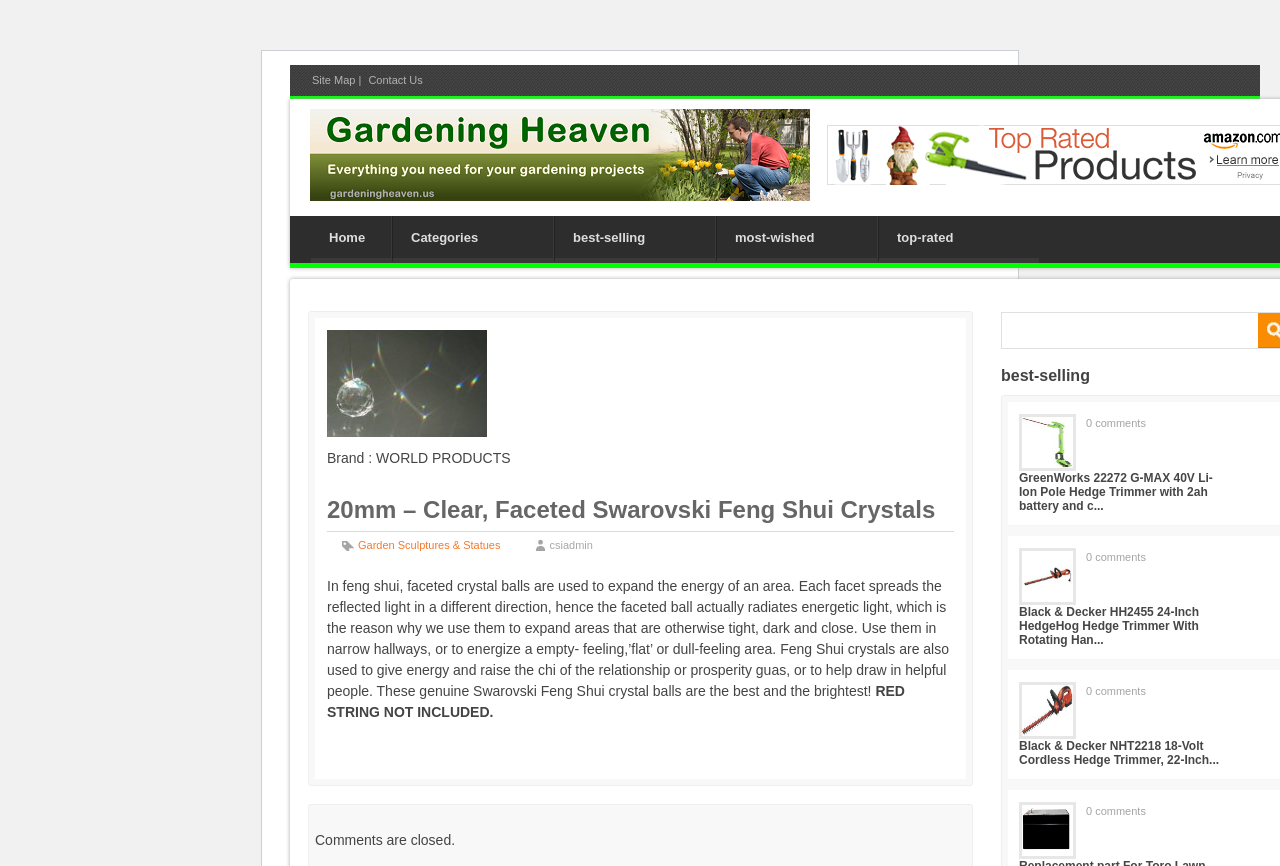What is the purpose of faceted crystal balls in Feng Shui?
Using the information presented in the image, please offer a detailed response to the question.

I found the answer by reading the static text element with the description 'In feng shui, faceted crystal balls are used to expand the energy of an area...' which is located at coordinates [0.255, 0.667, 0.741, 0.807]. This element is a child of the root element and is positioned below the product description.